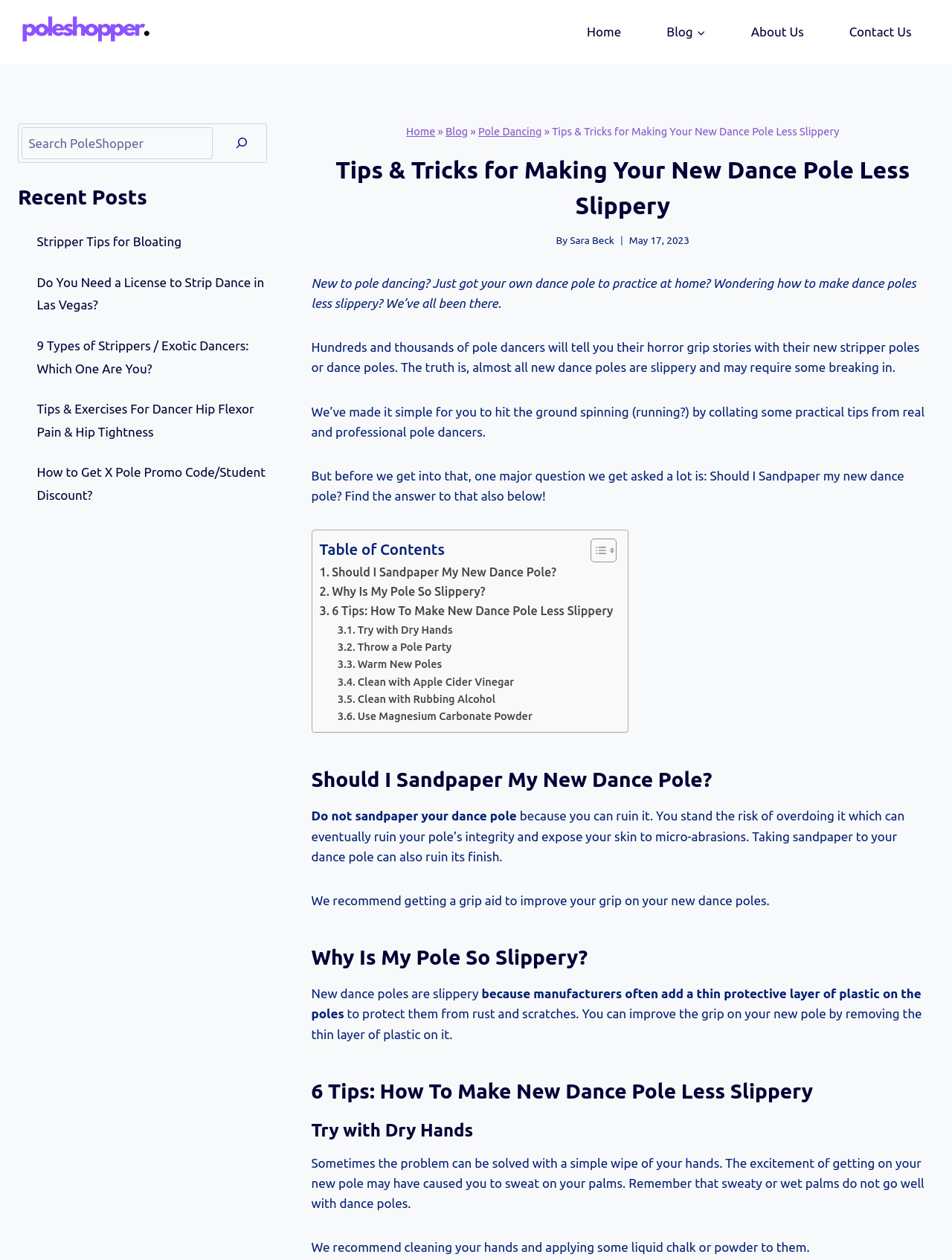Determine the bounding box coordinates of the UI element described by: "Nimble Storage".

None